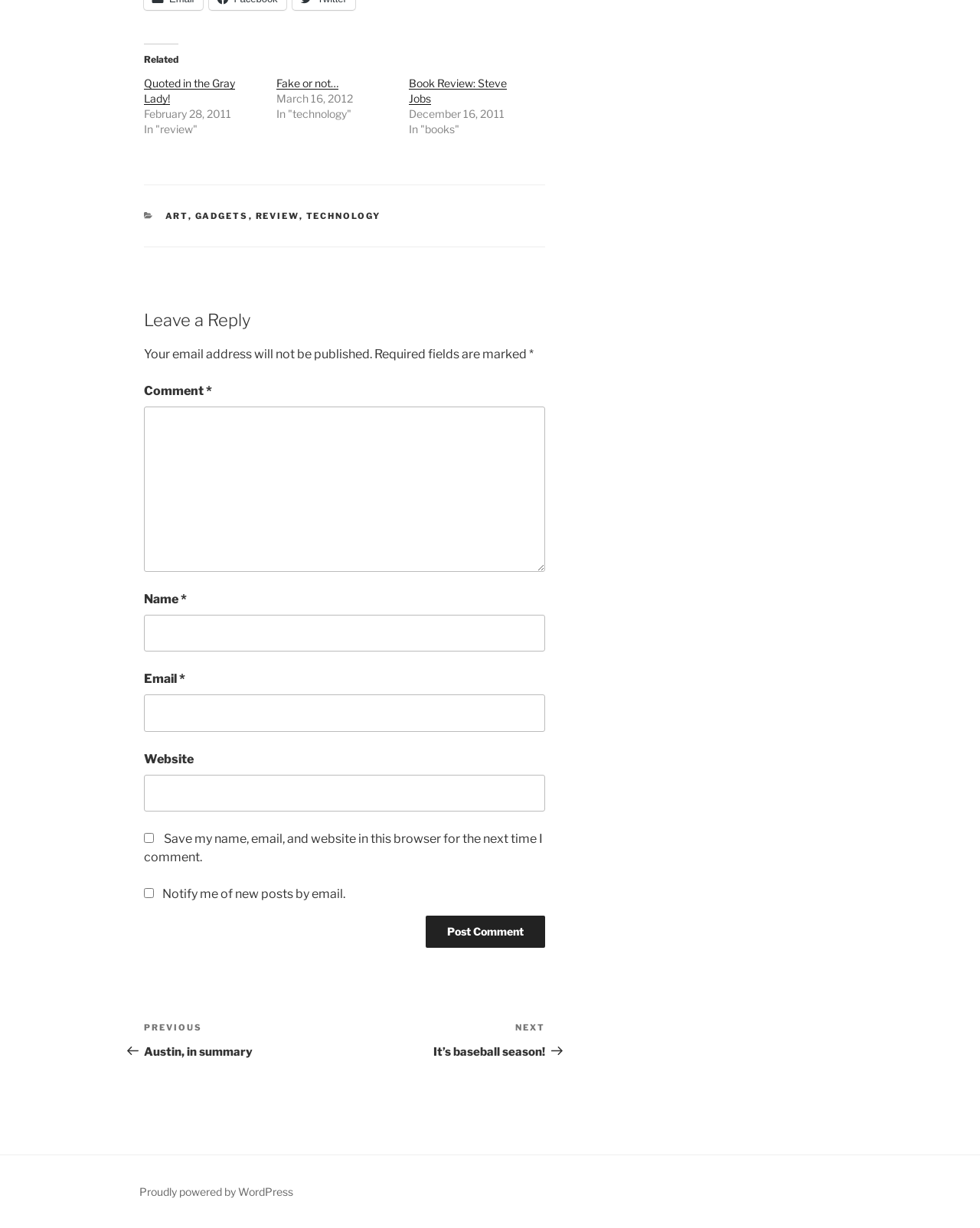Please identify the bounding box coordinates of the clickable area that will fulfill the following instruction: "Click on 'Post Comment' button". The coordinates should be in the format of four float numbers between 0 and 1, i.e., [left, top, right, bottom].

[0.435, 0.746, 0.556, 0.772]